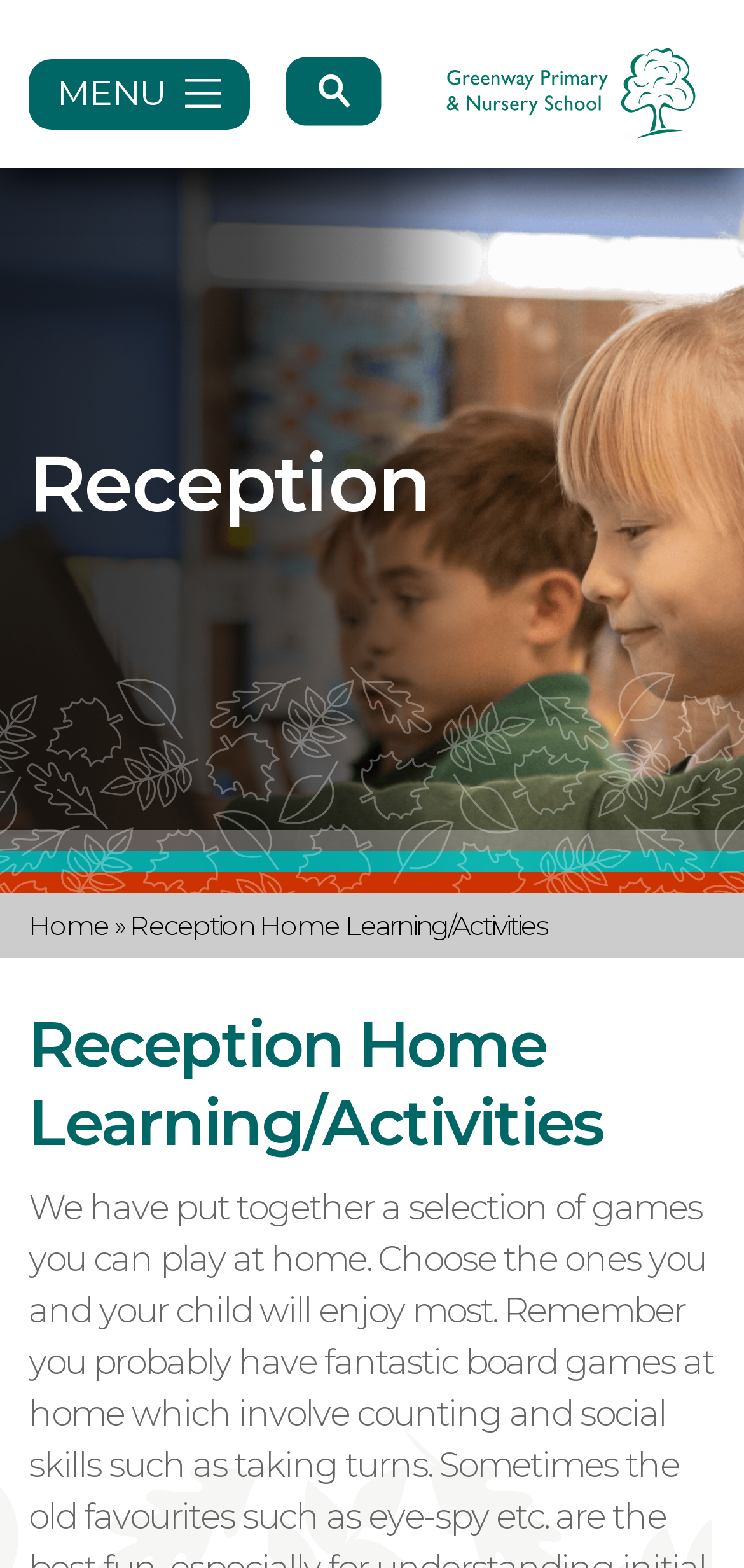Please predict the bounding box coordinates (top-left x, top-left y, bottom-right x, bottom-right y) for the UI element in the screenshot that fits the description: Menu

[0.038, 0.037, 0.336, 0.082]